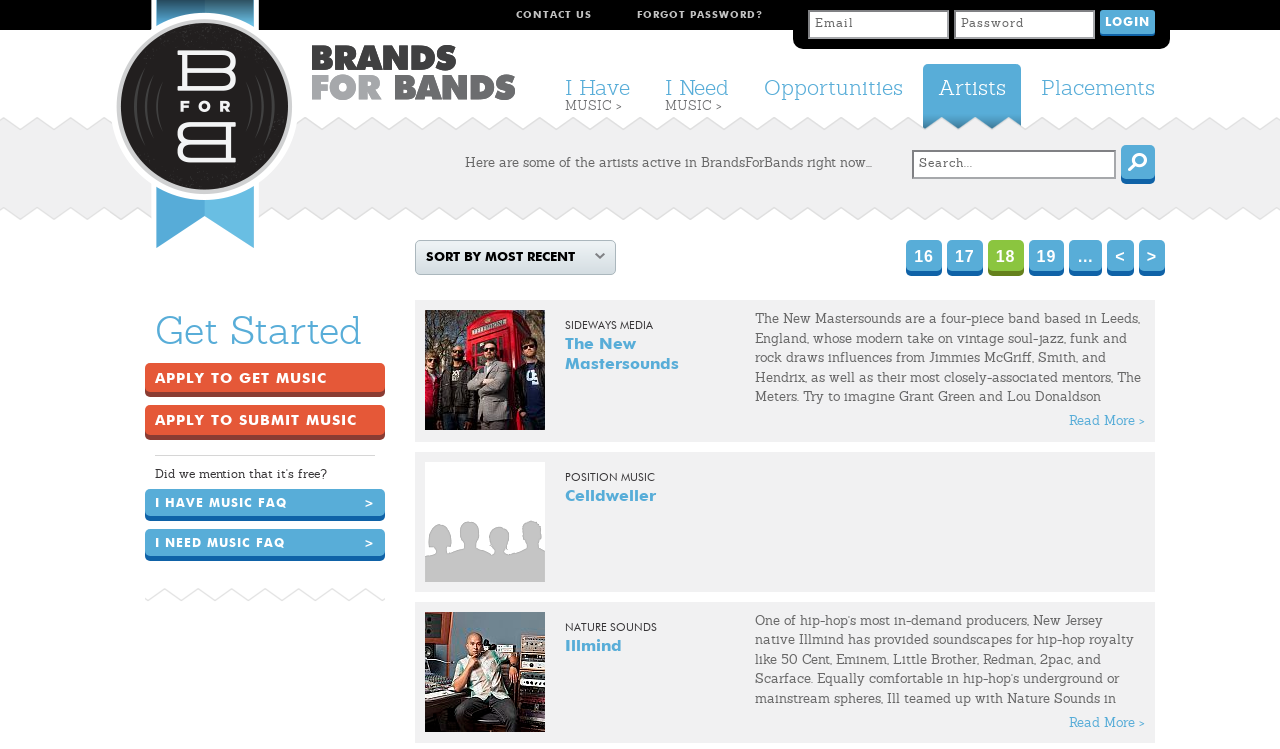What type of artists are featured on the website?
Based on the image, give a one-word or short phrase answer.

Musicians